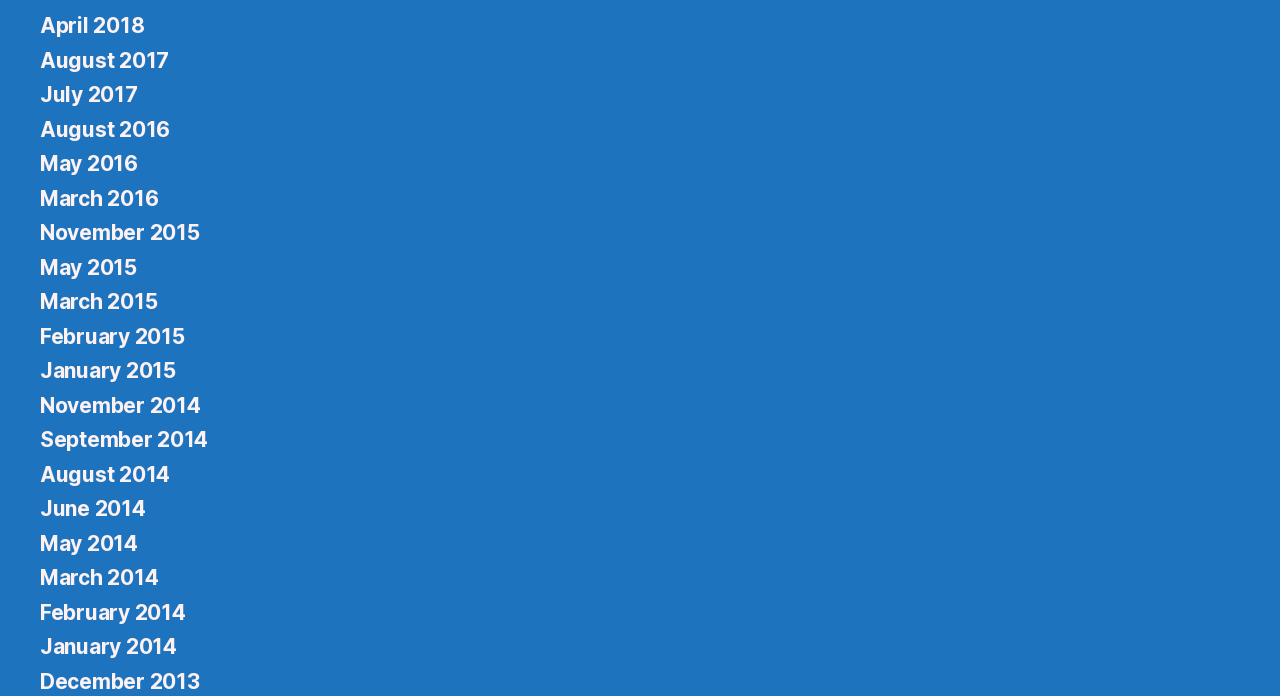How many links are there in total?
Provide a detailed and well-explained answer to the question.

I counted the number of links in the list and found that there are 19 links in total, each representing a different month and year.